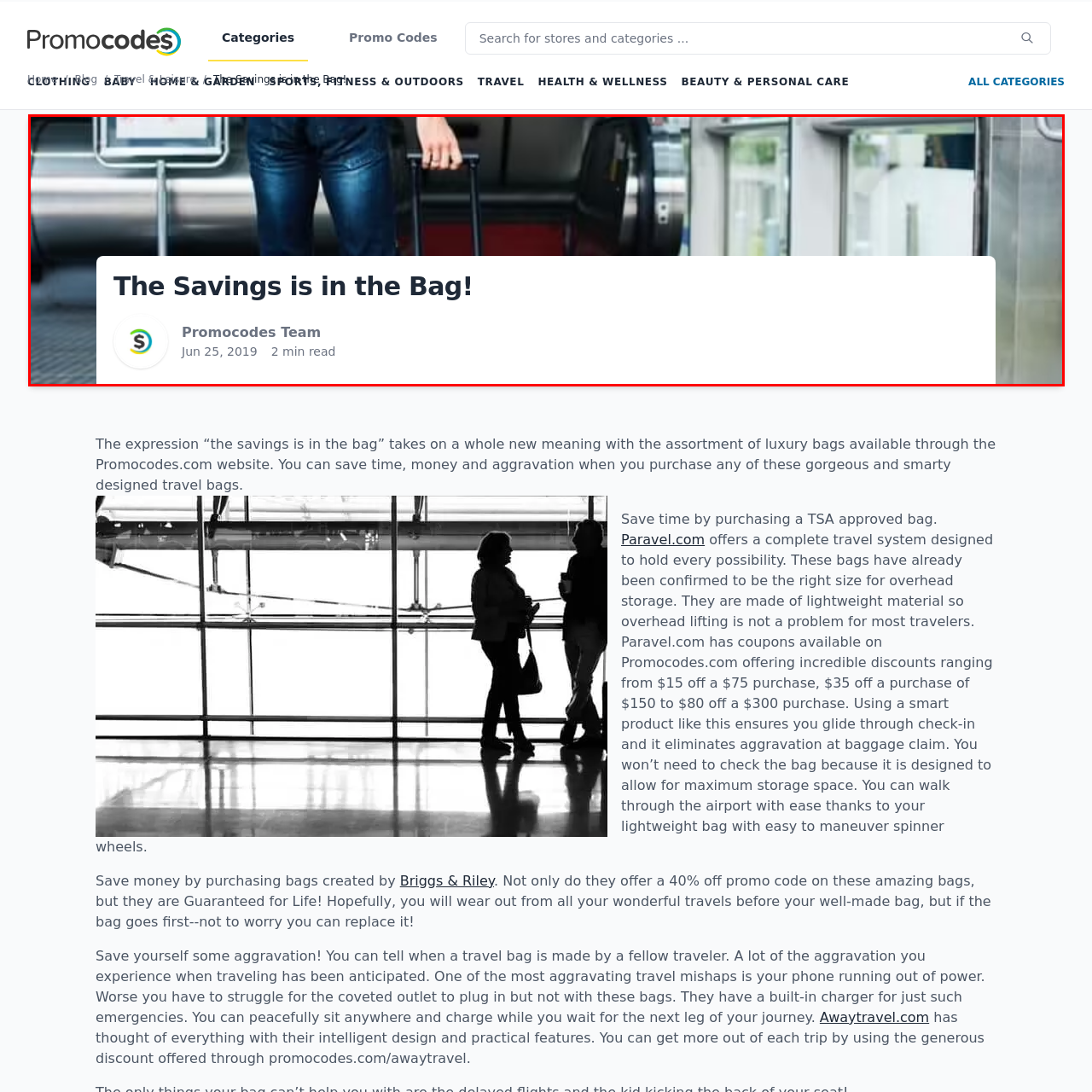View the part of the image surrounded by red, Is the traveler in the image dressed formally? Respond with a concise word or phrase.

No